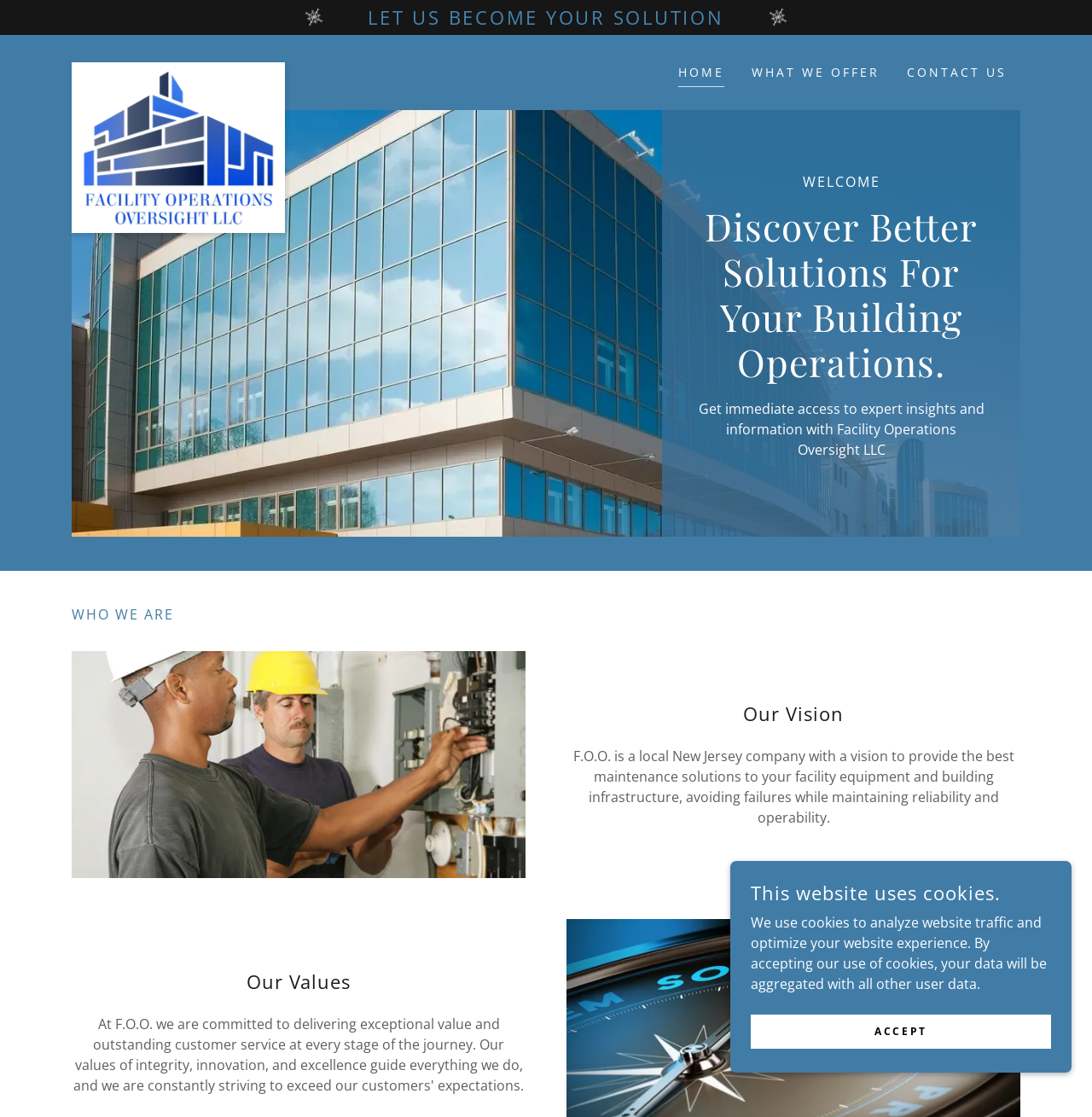Respond to the question below with a single word or phrase:
How many links are in the top navigation menu?

3